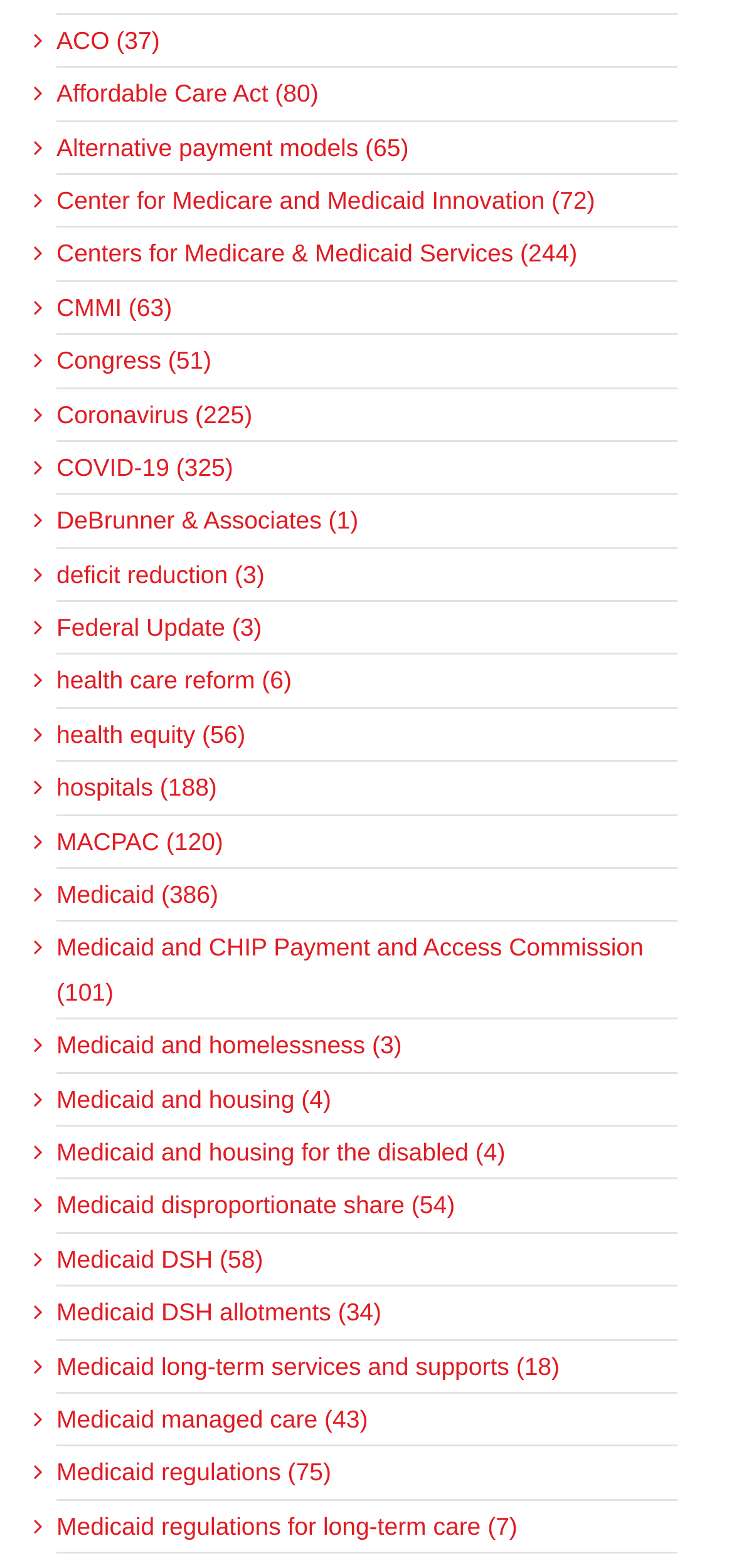Identify the coordinates of the bounding box for the element described below: "hospitals (188)". Return the coordinates as four float numbers between 0 and 1: [left, top, right, bottom].

[0.077, 0.489, 0.897, 0.517]